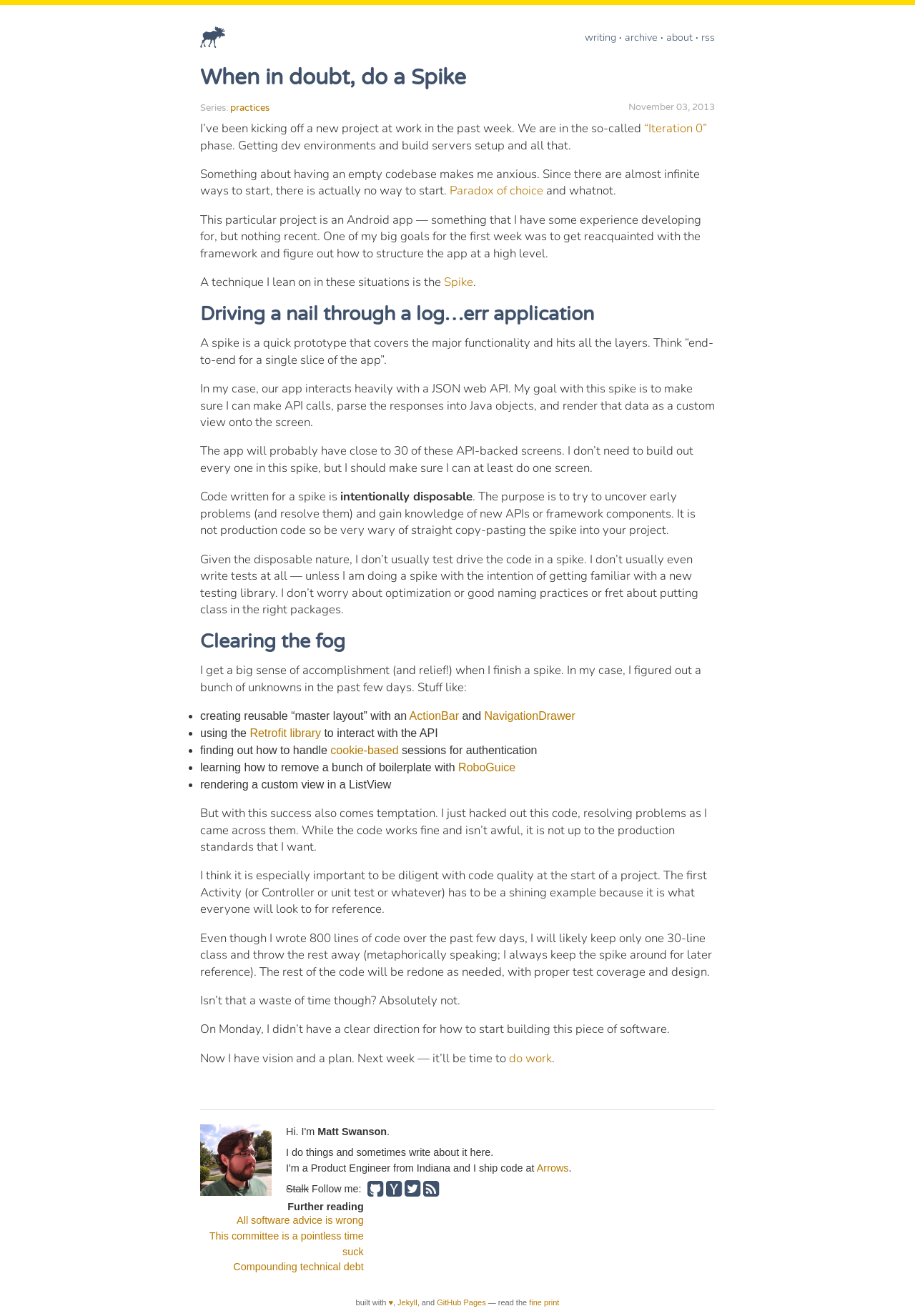Generate the title text from the webpage.

When in doubt, do a Spike